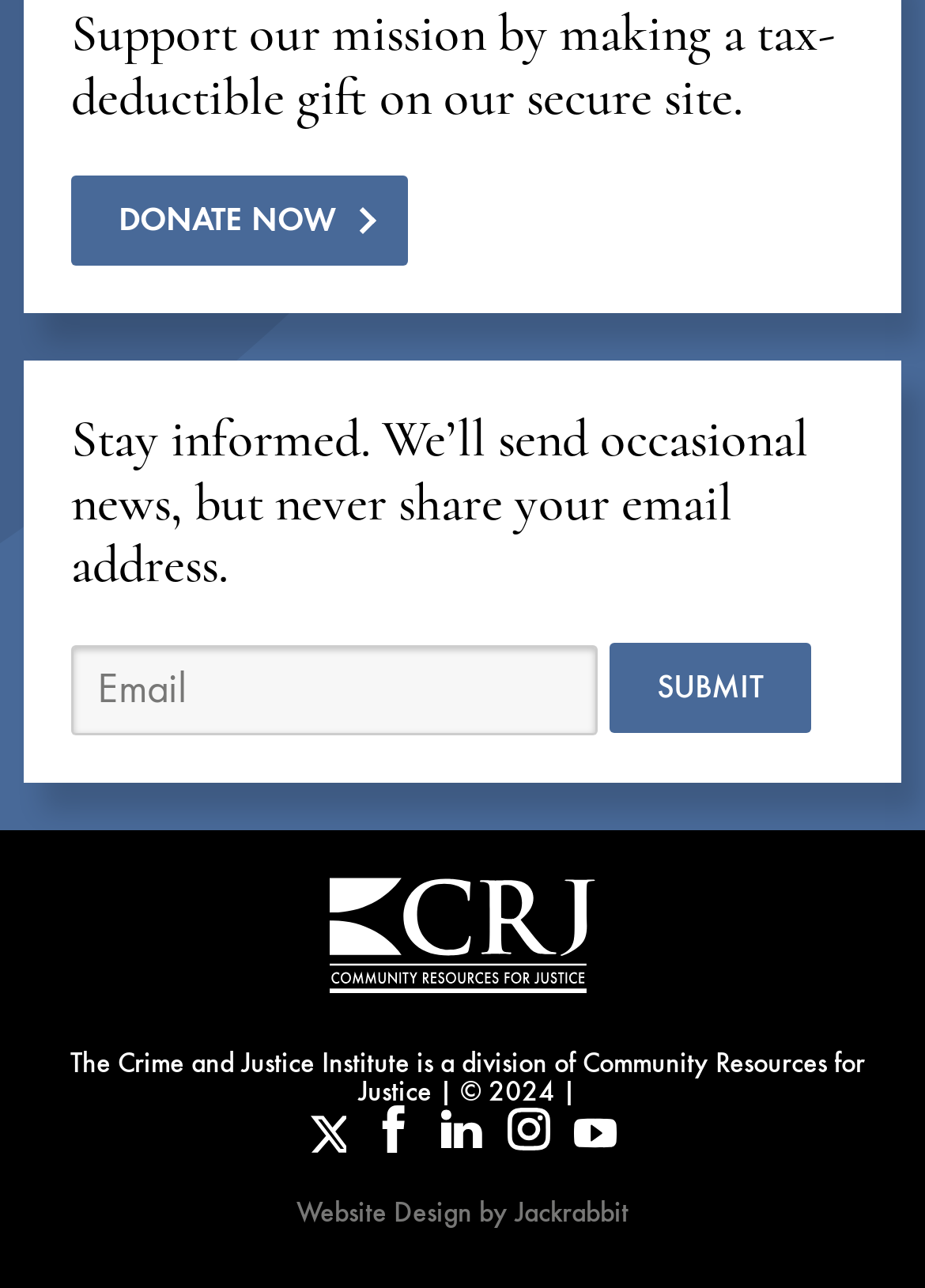How many social media icons are present at the bottom of the page?
Using the image as a reference, give a one-word or short phrase answer.

5